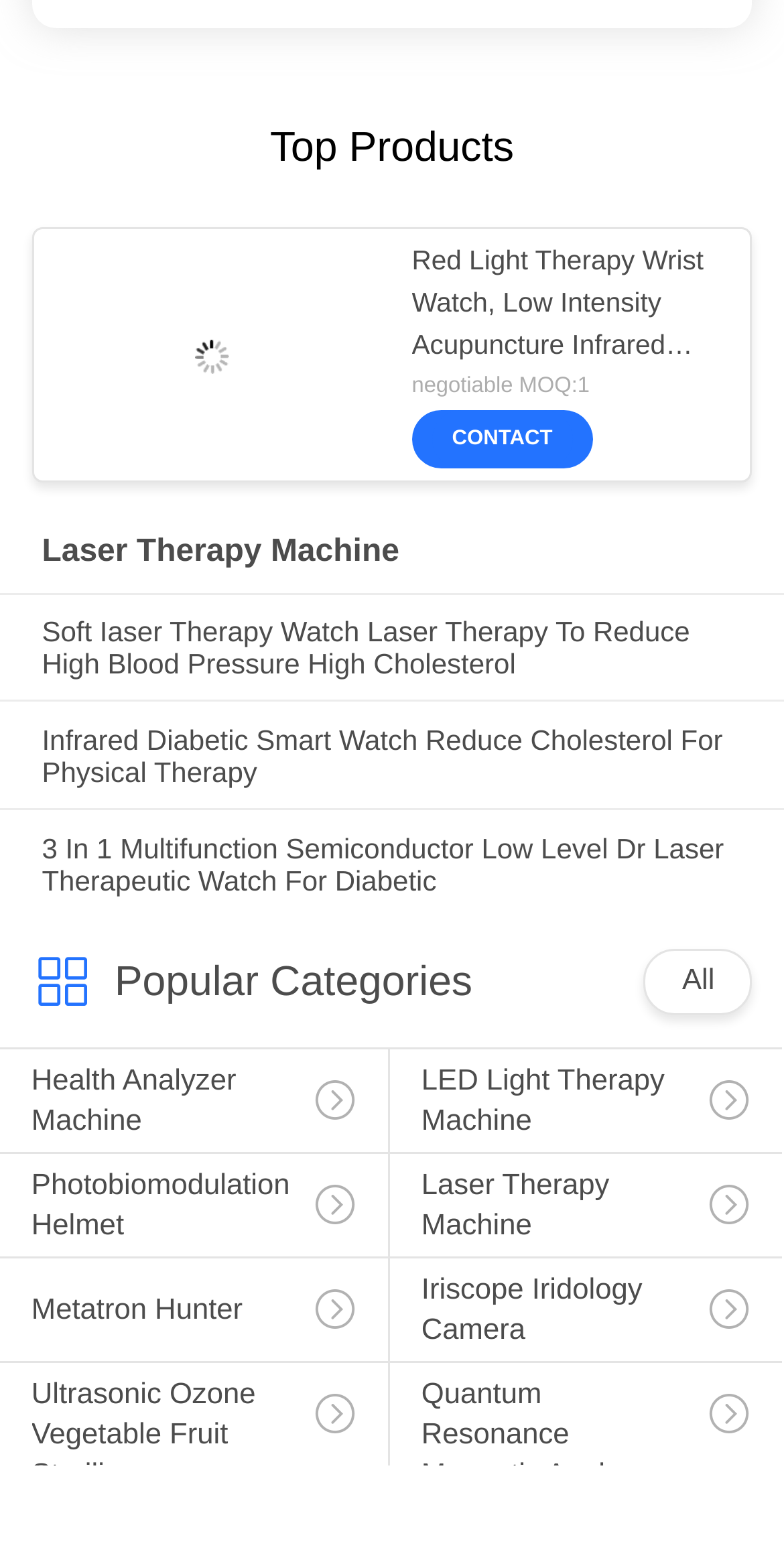What is the category of the product 'Laser Therapy Machine'?
Using the image as a reference, answer with just one word or a short phrase.

Health Analyzer Machine